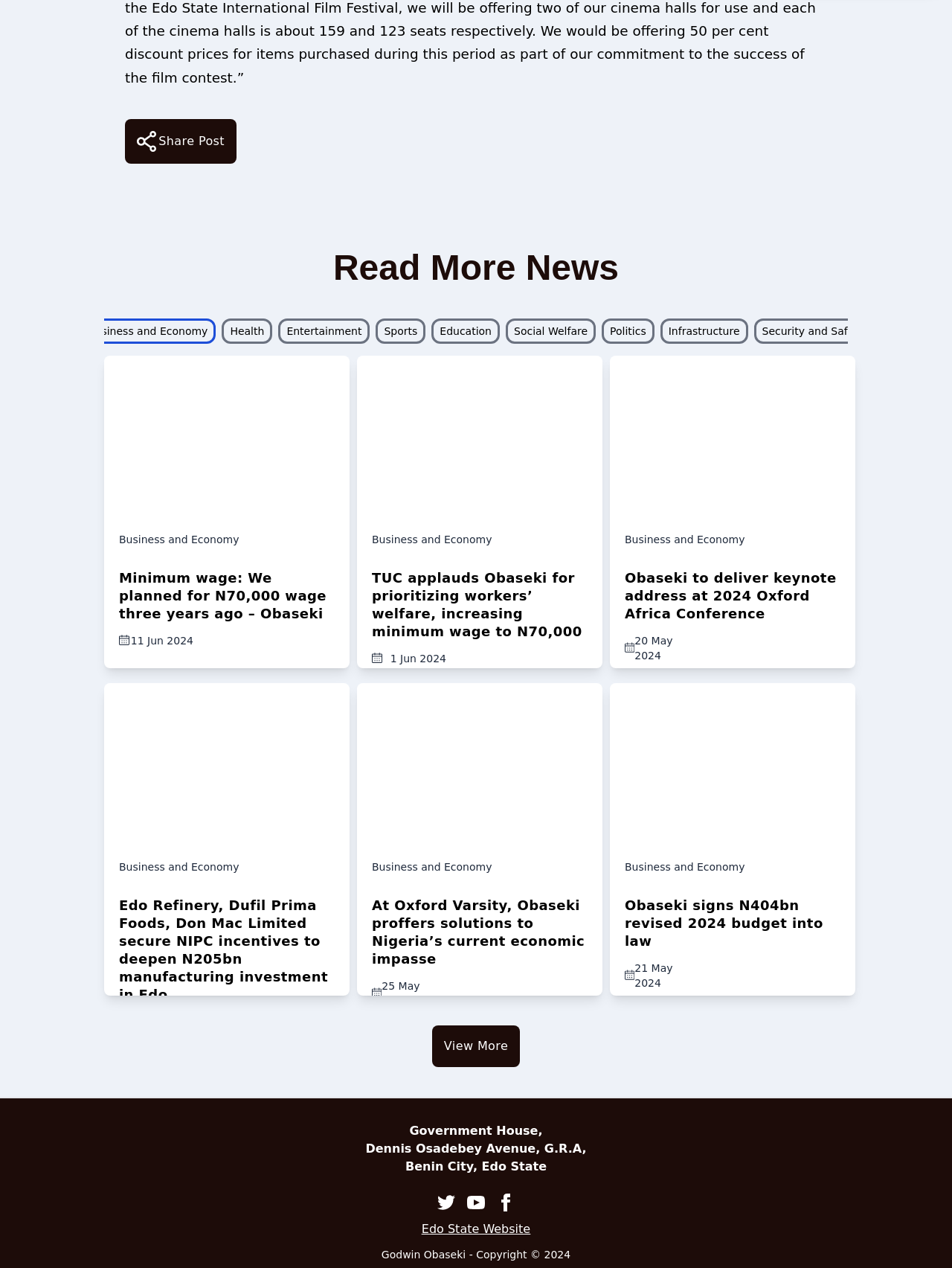Determine the bounding box for the HTML element described here: "View More". The coordinates should be given as [left, top, right, bottom] with each number being a float between 0 and 1.

[0.454, 0.809, 0.546, 0.841]